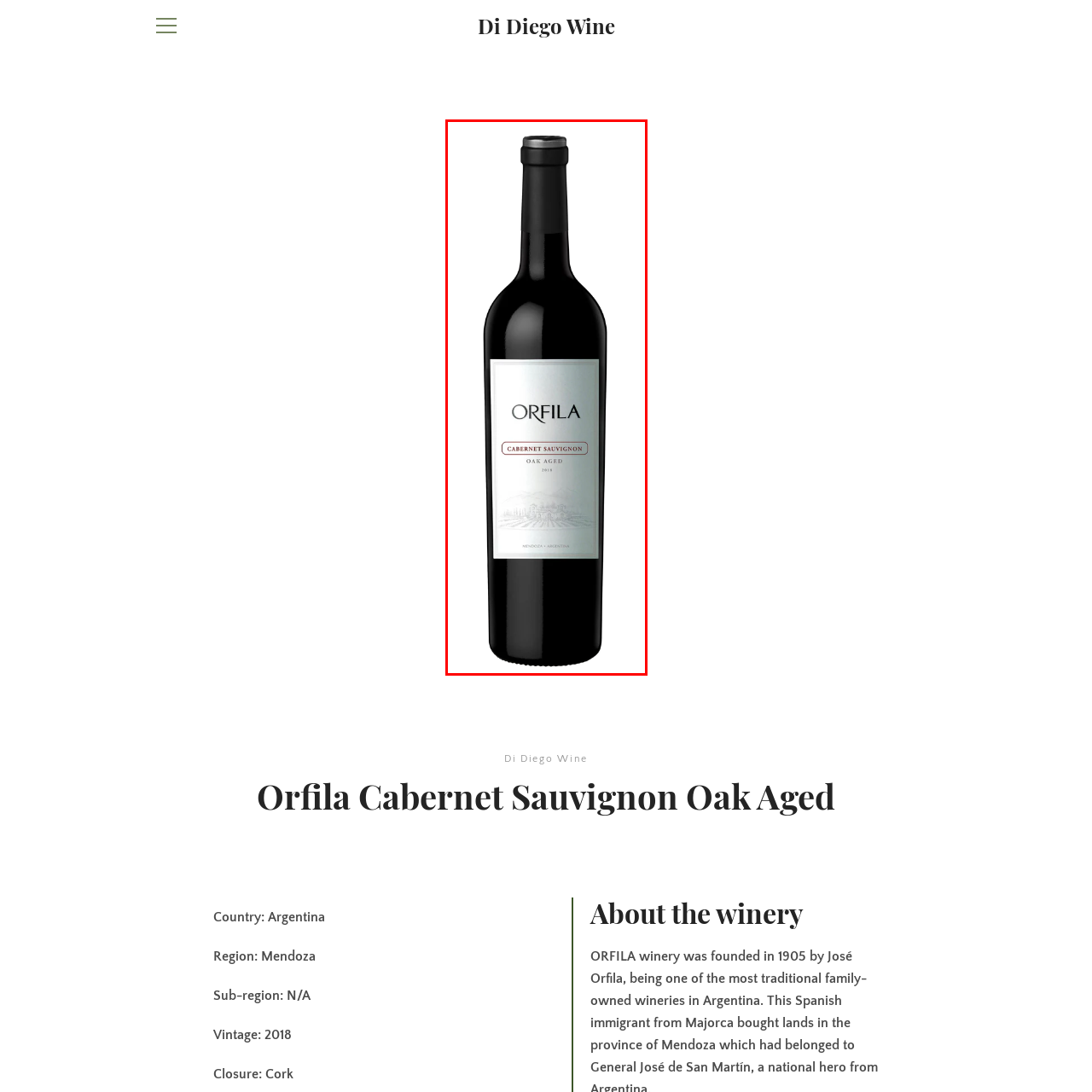Look closely at the image surrounded by the red box, Where is the wine from? Give your answer as a single word or phrase.

Mendoza, Argentina